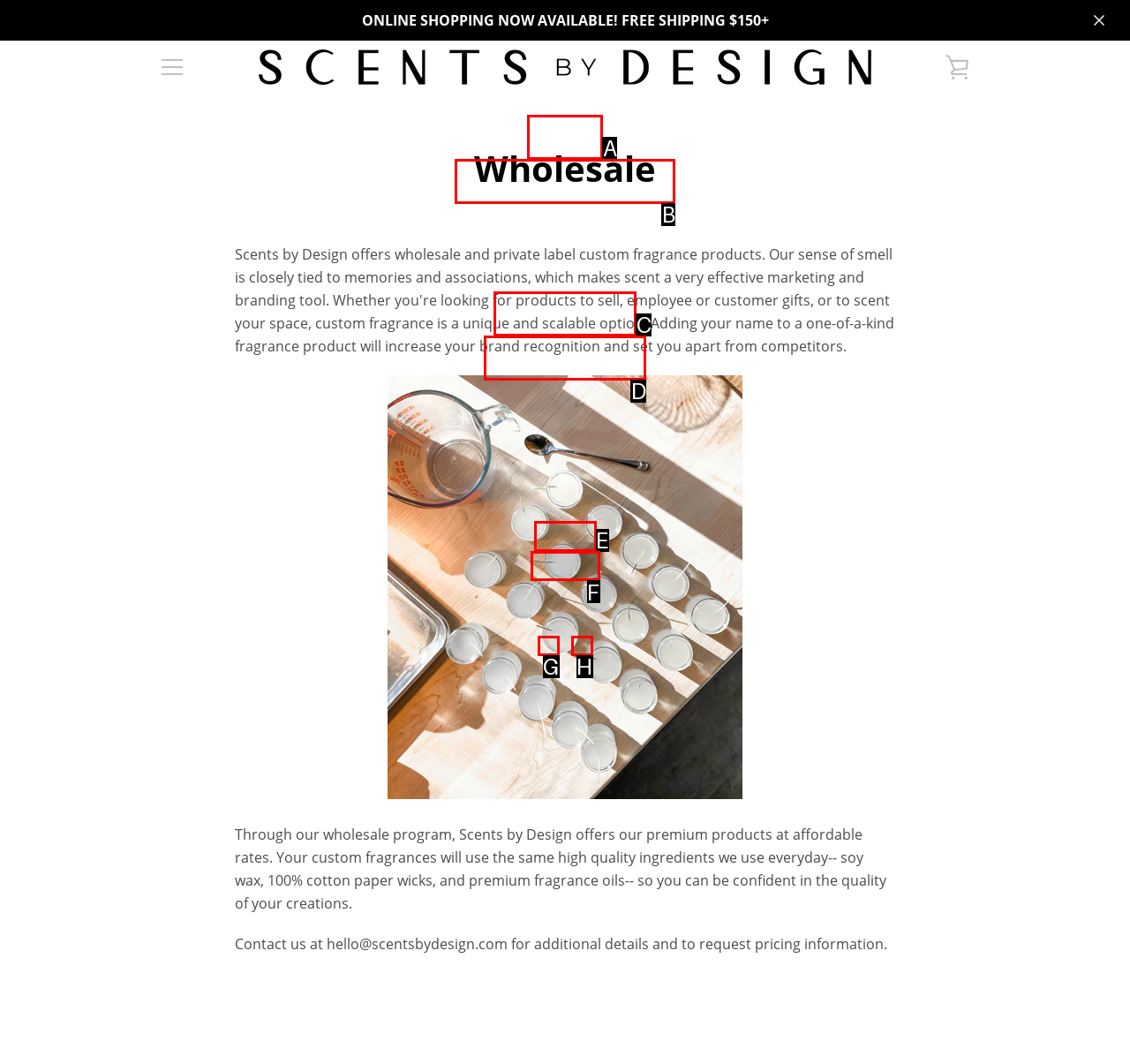Match the option to the description: Search
State the letter of the correct option from the available choices.

F